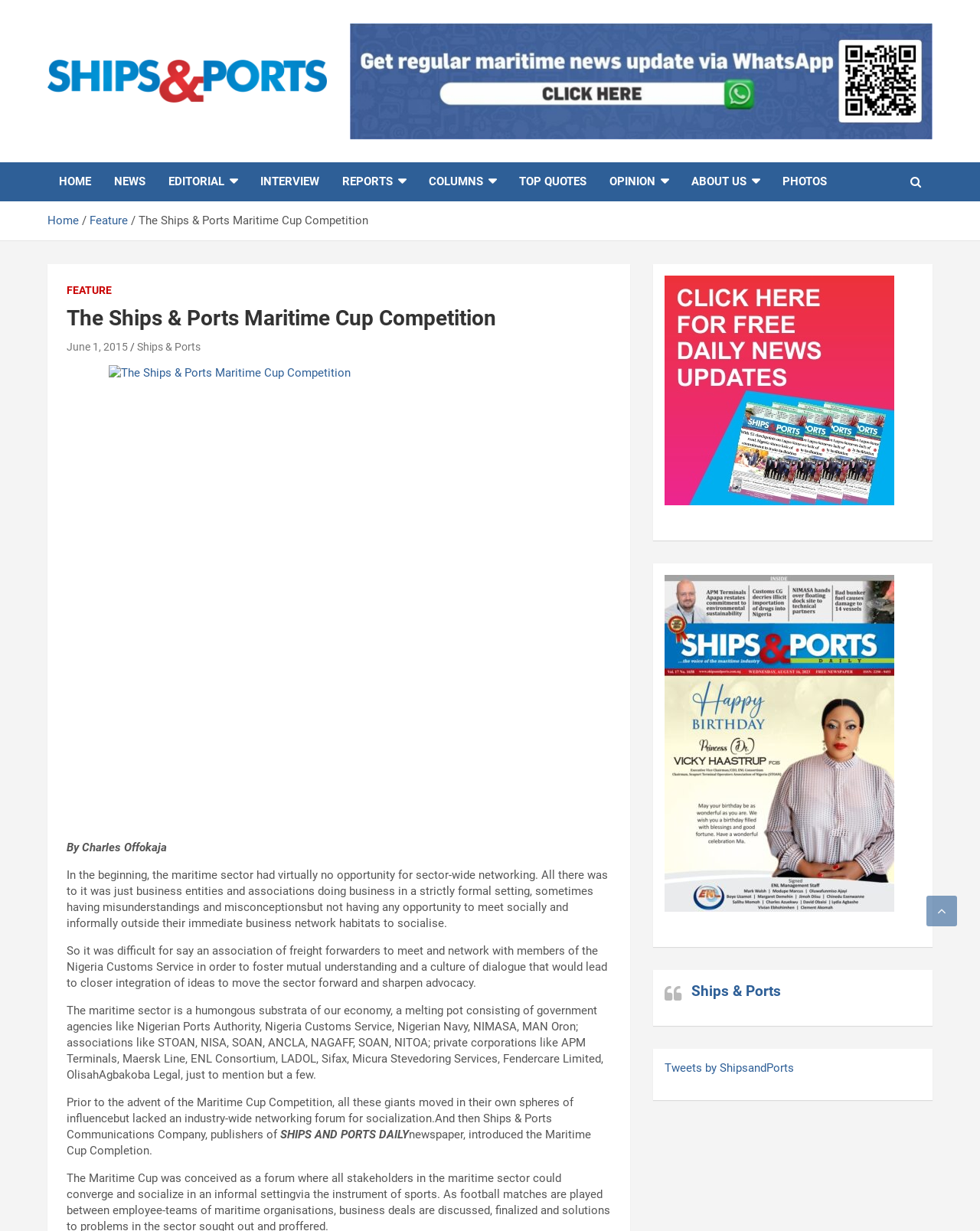Given the description of a UI element: "Tweets by ShipsandPorts", identify the bounding box coordinates of the matching element in the webpage screenshot.

[0.678, 0.862, 0.81, 0.873]